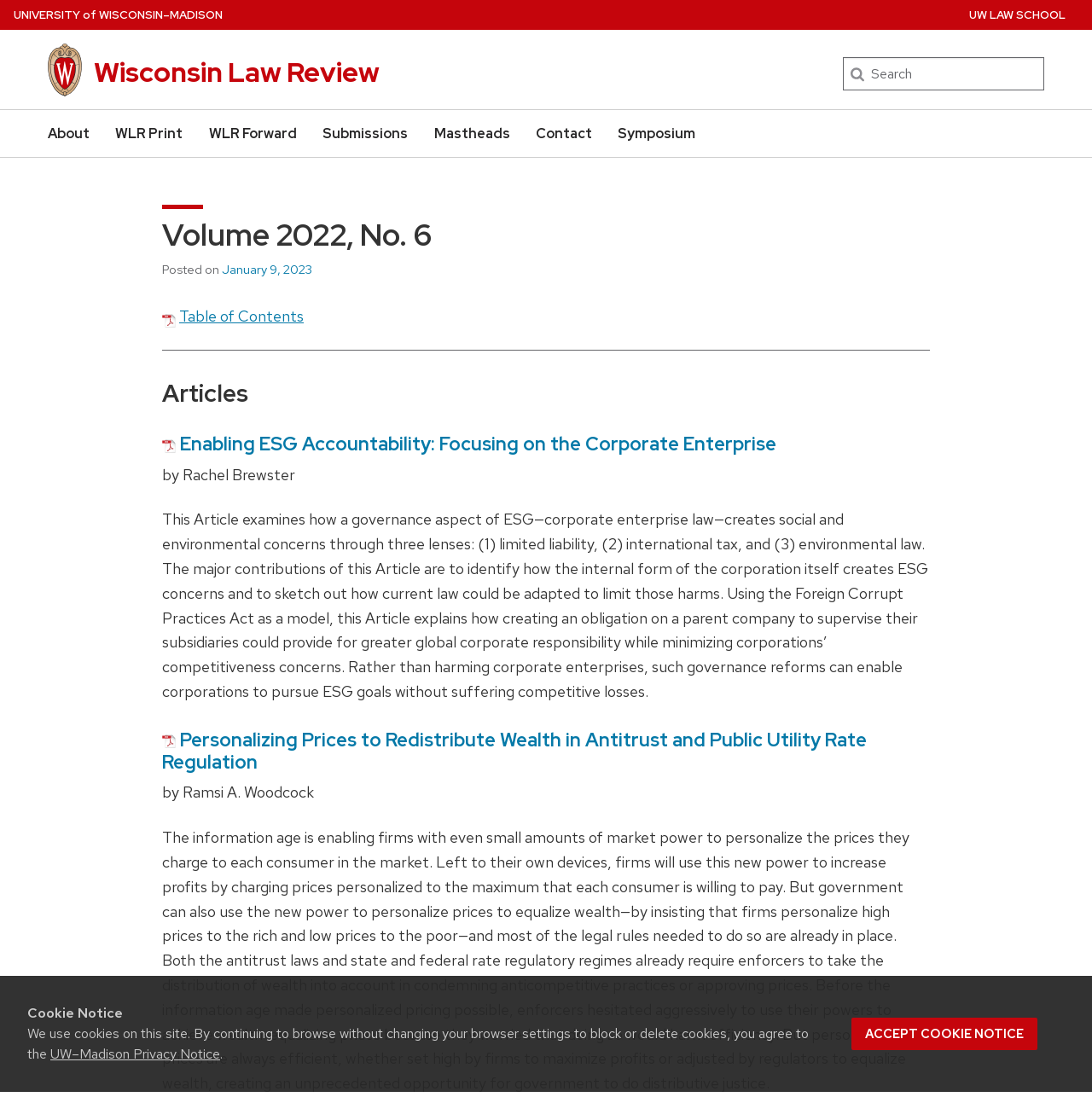What is the author of the article?
Please provide a detailed and thorough answer to the question.

I found the answer by looking at the static text 'by Rachel Brewster' which is located below the heading 'PDF link Enabling ESG Accountability: Focusing on the Corporate Enterprise'.